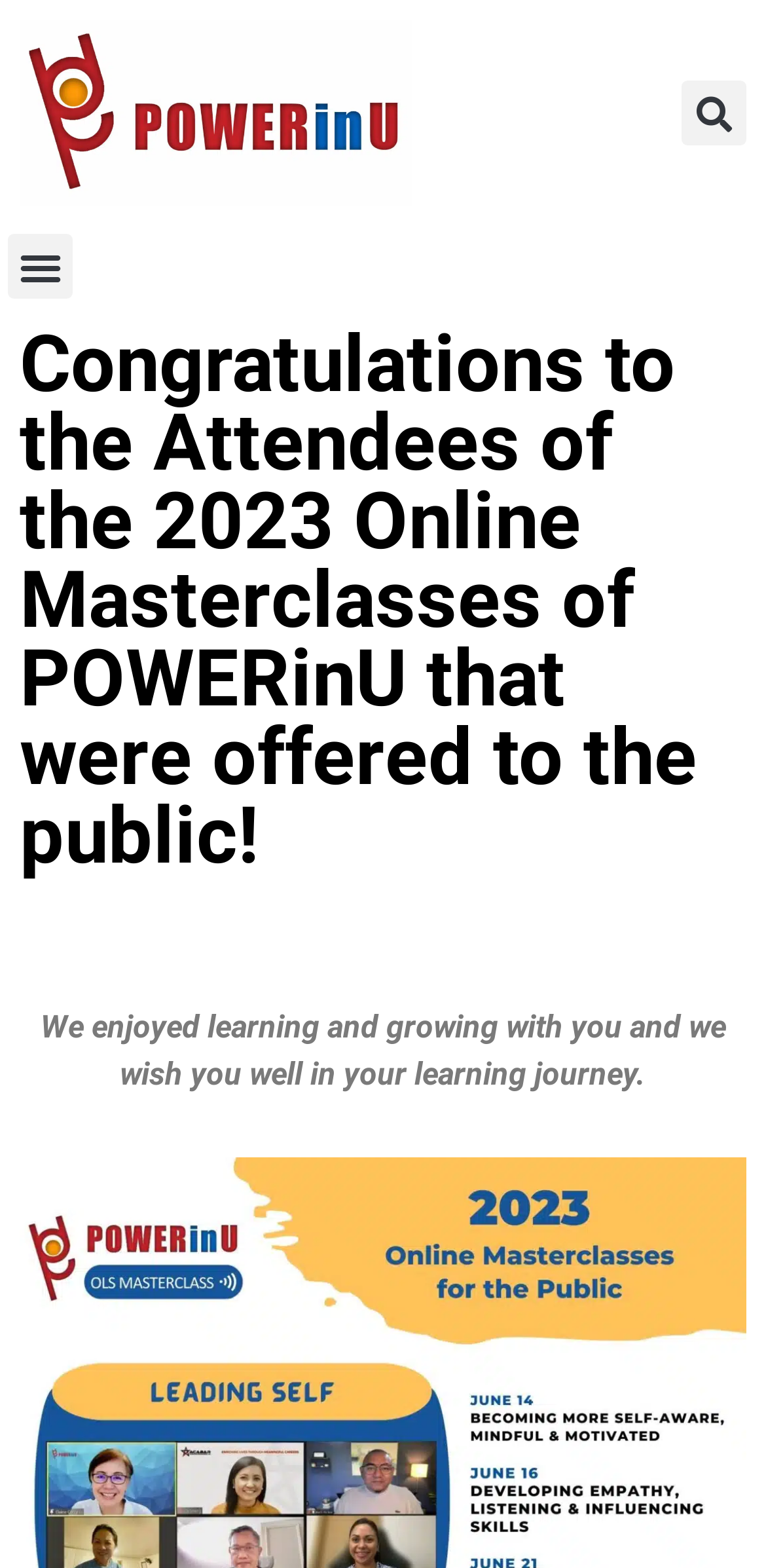Reply to the question below using a single word or brief phrase:
What is the sentiment of the message below the heading?

Positive